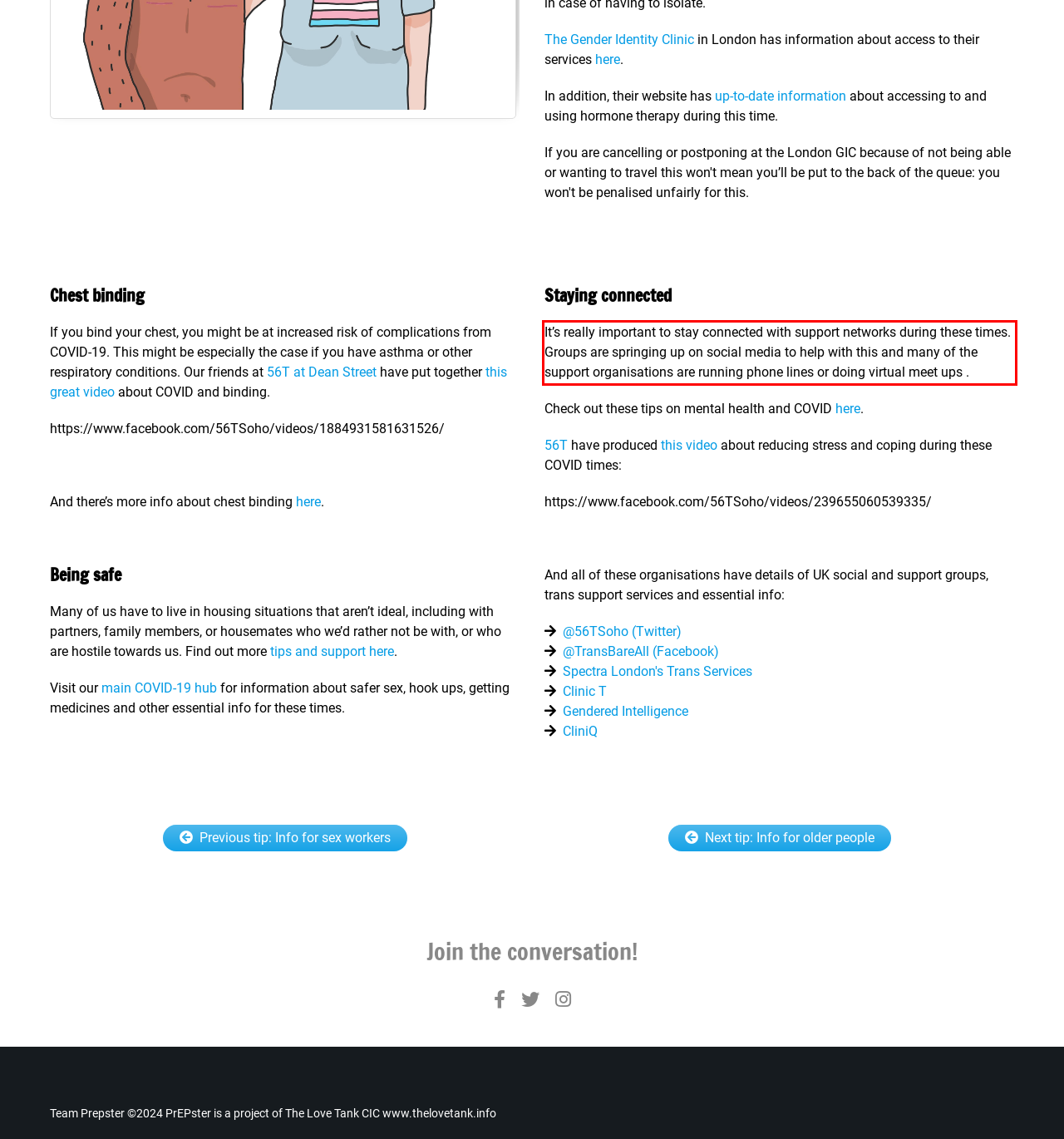Perform OCR on the text inside the red-bordered box in the provided screenshot and output the content.

It’s really important to stay connected with support networks during these times. Groups are springing up on social media to help with this and many of the support organisations are running phone lines or doing virtual meet ups .